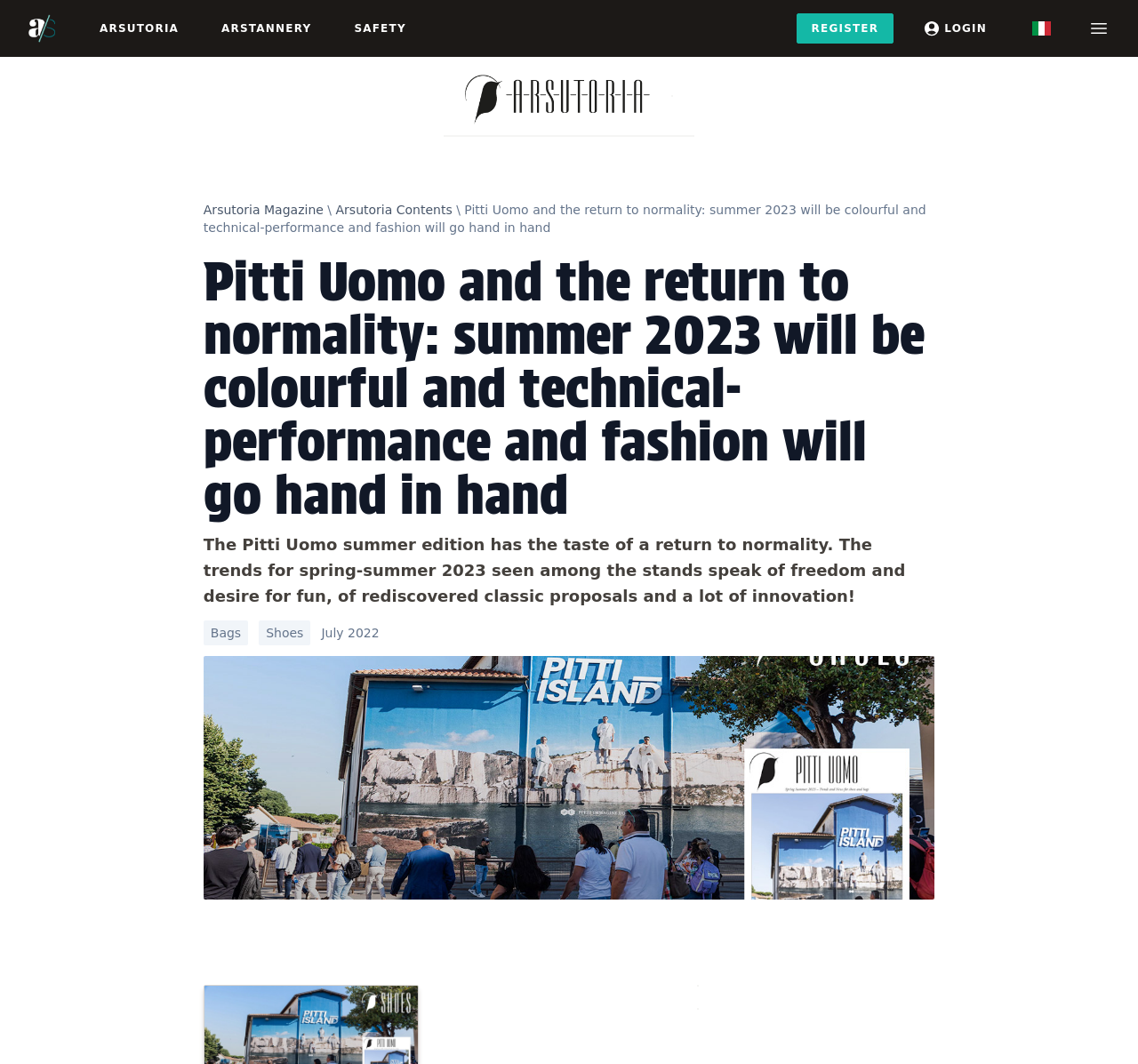Kindly provide the bounding box coordinates of the section you need to click on to fulfill the given instruction: "Click on Arsutoria Studio link".

[0.025, 0.013, 0.05, 0.04]